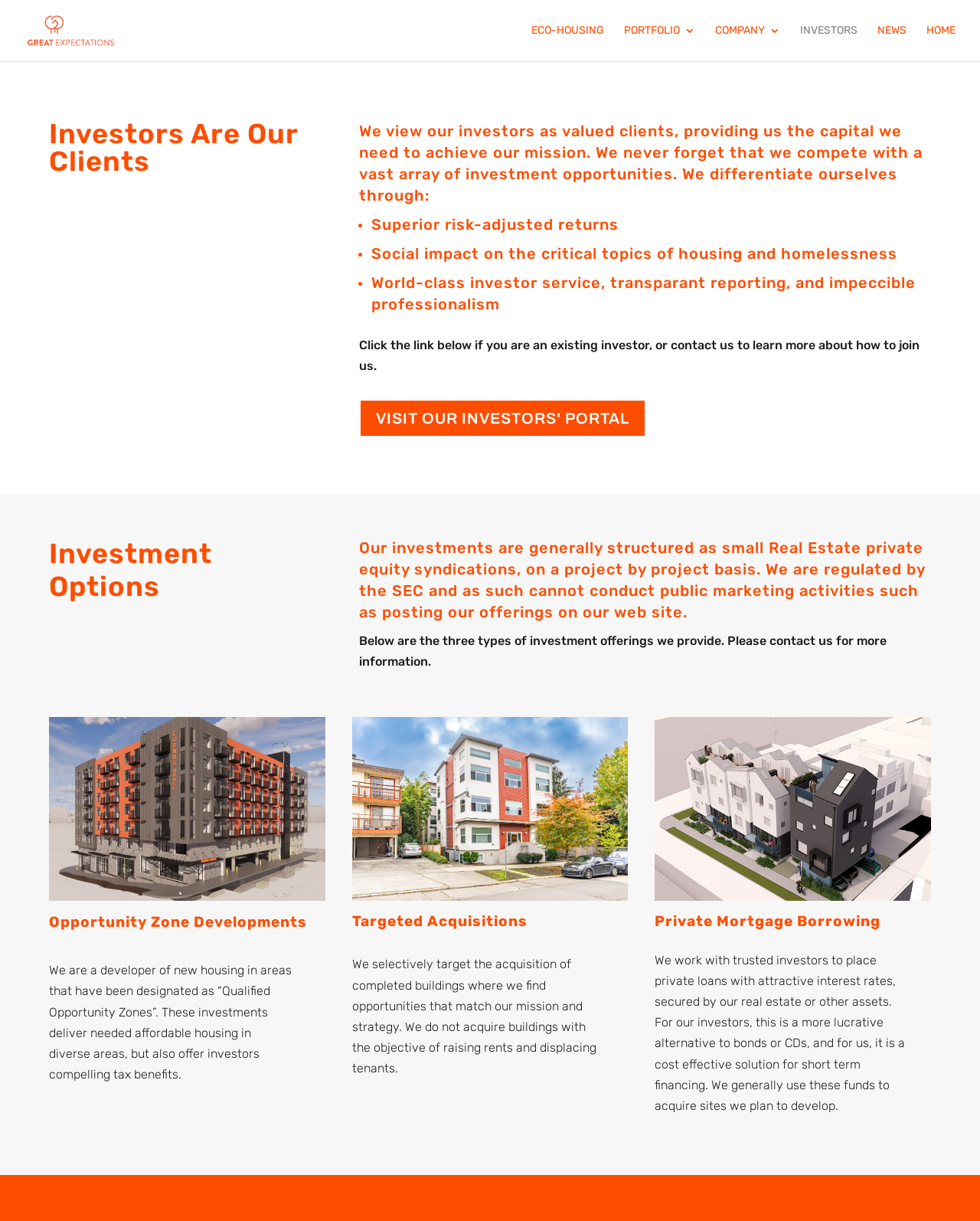Determine the bounding box coordinates for the clickable element required to fulfill the instruction: "Access the 'HOME' page". Provide the coordinates as four float numbers between 0 and 1, i.e., [left, top, right, bottom].

[0.945, 0.021, 0.975, 0.05]